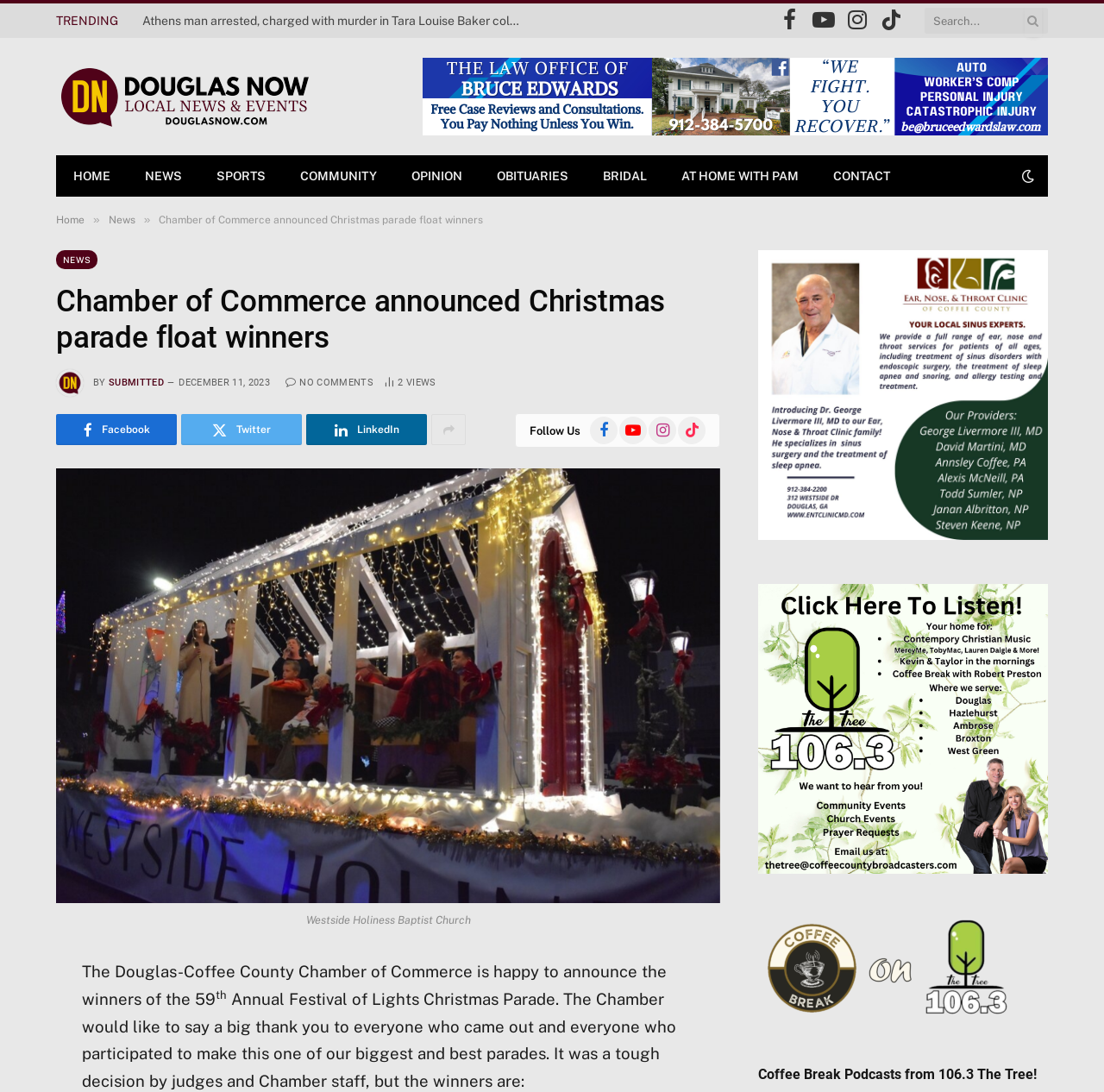Elaborate on the information and visuals displayed on the webpage.

This webpage is about the Chamber of Commerce announcing the winners of the Christmas parade float. At the top, there is a navigation bar with links to social media platforms, a search bar, and a logo of "Douglas Now". Below the navigation bar, there are several links to different sections of the website, including "HOME", "NEWS", "SPORTS", and more.

The main content of the webpage is an article about the Chamber of Commerce announcing the winners of the Christmas parade float. The article has a heading and a subheading, and it includes an image submitted by the Douglas-Coffee County Chamber of Commerce. The article also mentions the date of the announcement, December 11, 2023, and has a link to share the article on social media.

To the right of the article, there is a sidebar with links to related articles and a section titled "Follow Us" with links to social media platforms. Below the article, there are more links to related articles and a section titled "Coffee Break Podcasts from 106.3 The Tree!" with an image and a heading.

The webpage has a total of 5 images, including the logo of "Douglas Now", the image submitted by the Douglas-Coffee County Chamber of Commerce, and three images in the sidebar. There are also several links to social media platforms, including Facebook, YouTube, Instagram, TikTok, Twitter, and LinkedIn.